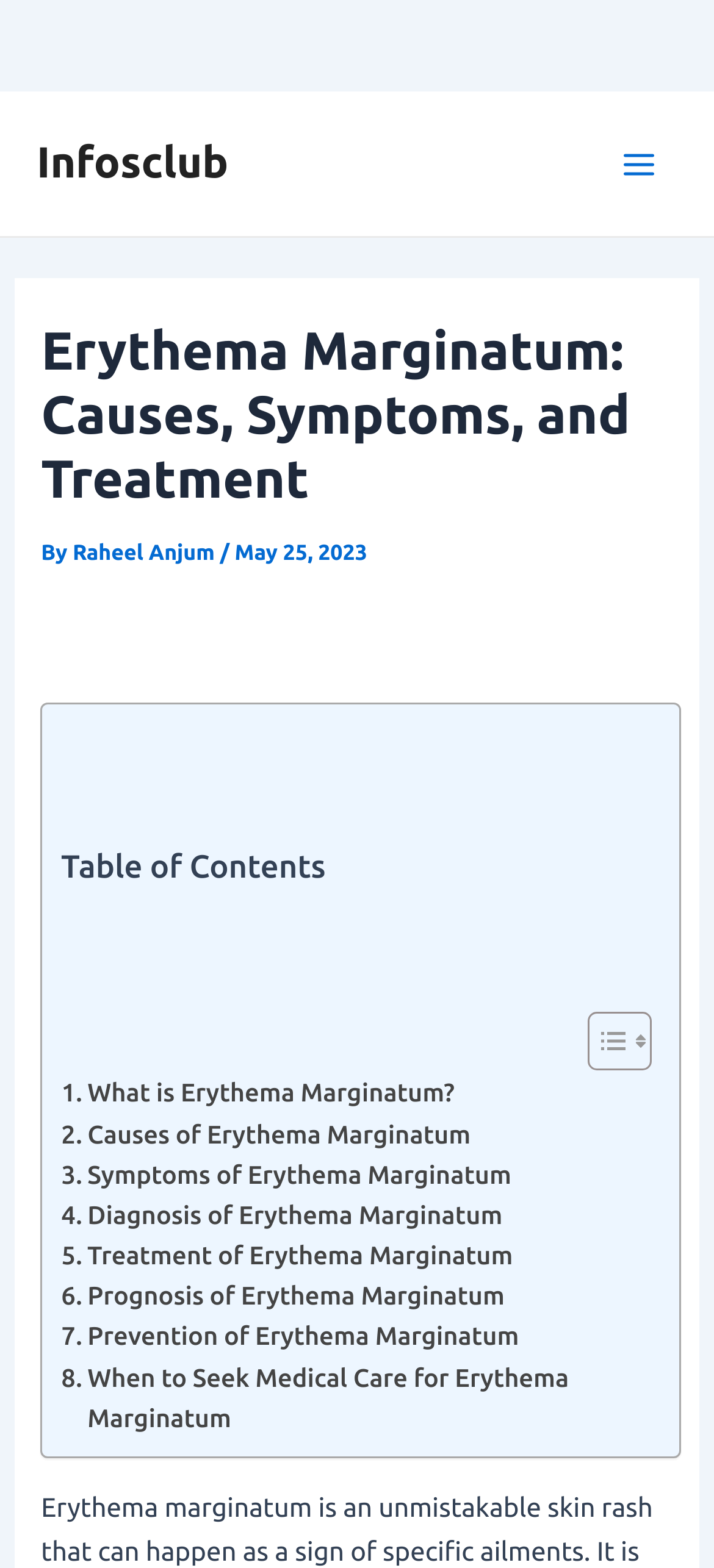Point out the bounding box coordinates of the section to click in order to follow this instruction: "Toggle the Table of Content".

[0.786, 0.645, 0.901, 0.684]